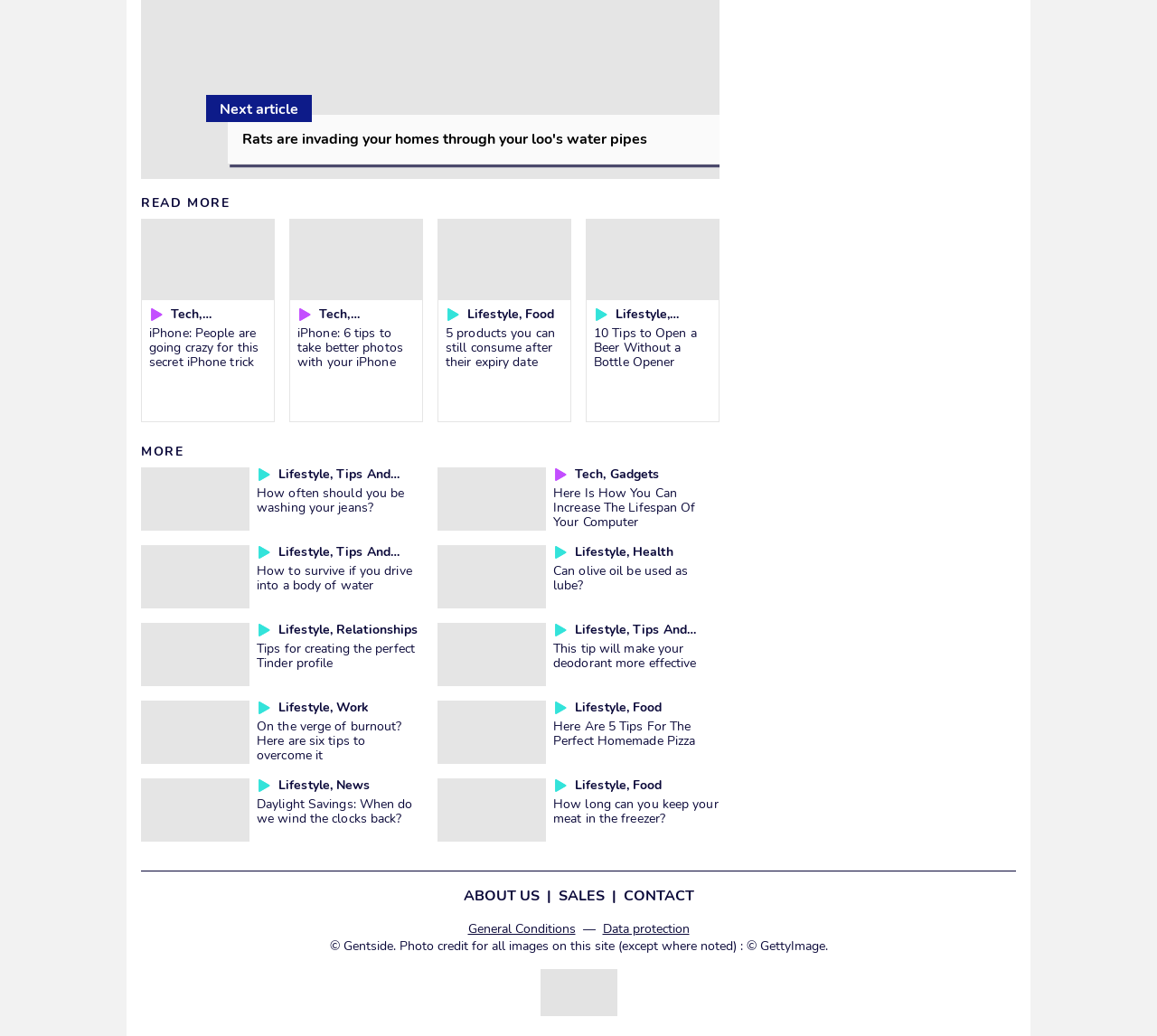What is the category of the fifth article?
Answer the question with as much detail as you can, using the image as a reference.

The fifth article has an image and a link, and its category label is 'Lifestyle, Tips And Tricks', as indicated by the StaticText element with OCR text 'Lifestyle, Tips And Tricks'.